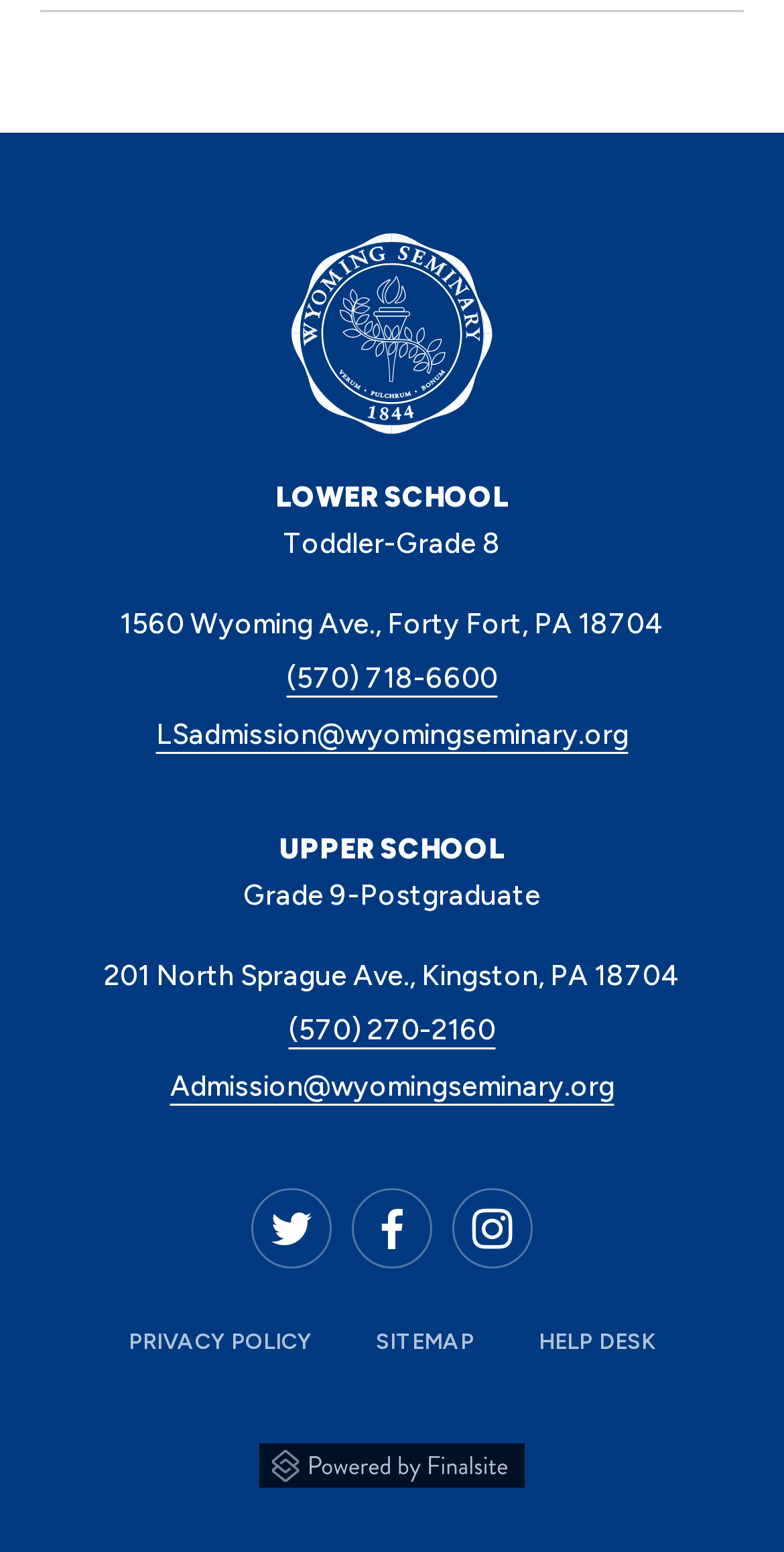Locate the bounding box coordinates of the clickable element to fulfill the following instruction: "Visit the Twitter page". Provide the coordinates as four float numbers between 0 and 1 in the format [left, top, right, bottom].

[0.321, 0.765, 0.423, 0.817]